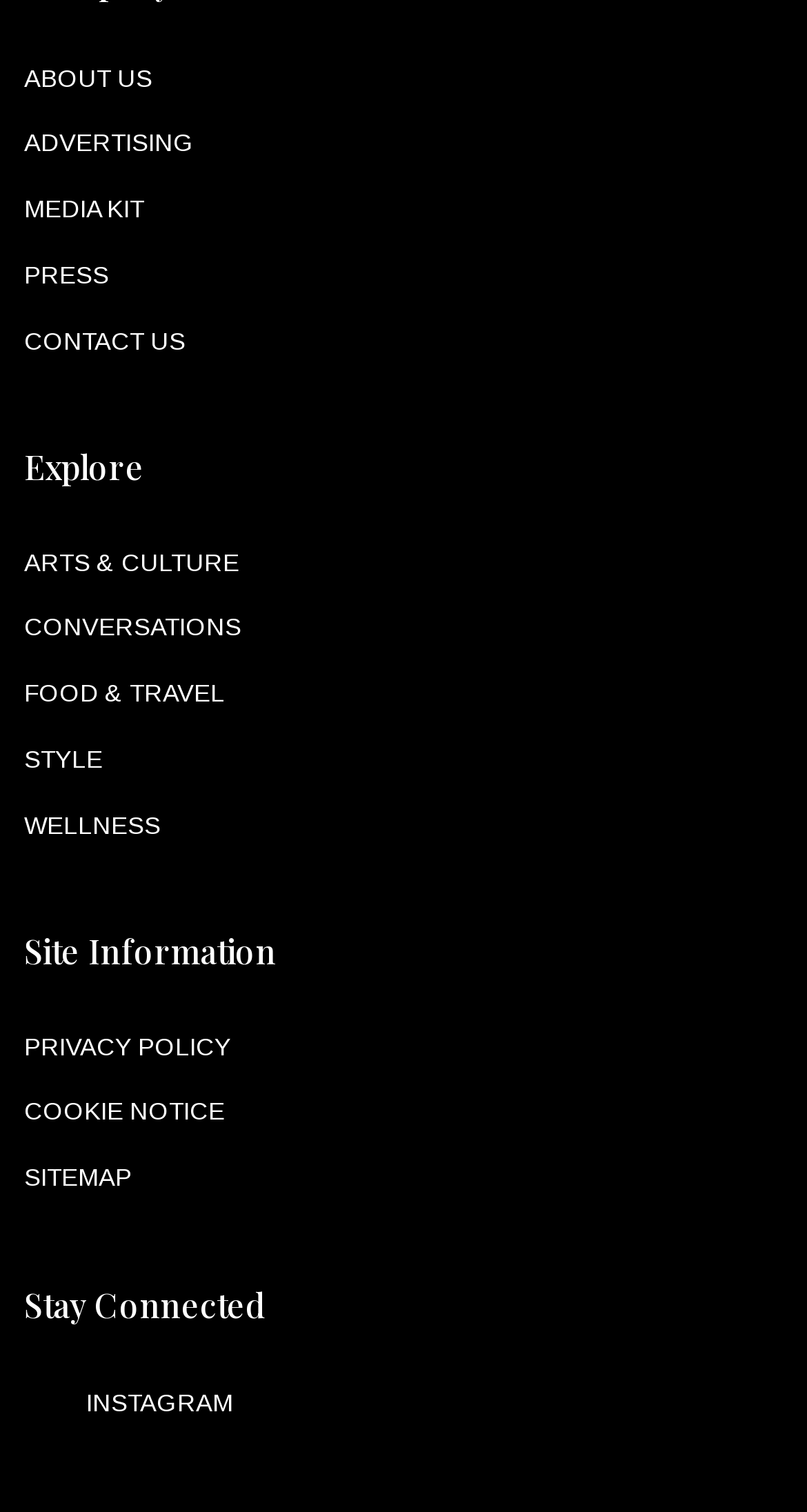What is the last link in the Site Information section?
Carefully analyze the image and provide a thorough answer to the question.

I looked at the links under the 'Site Information' heading and found that the last link is 'SITEMAP'.